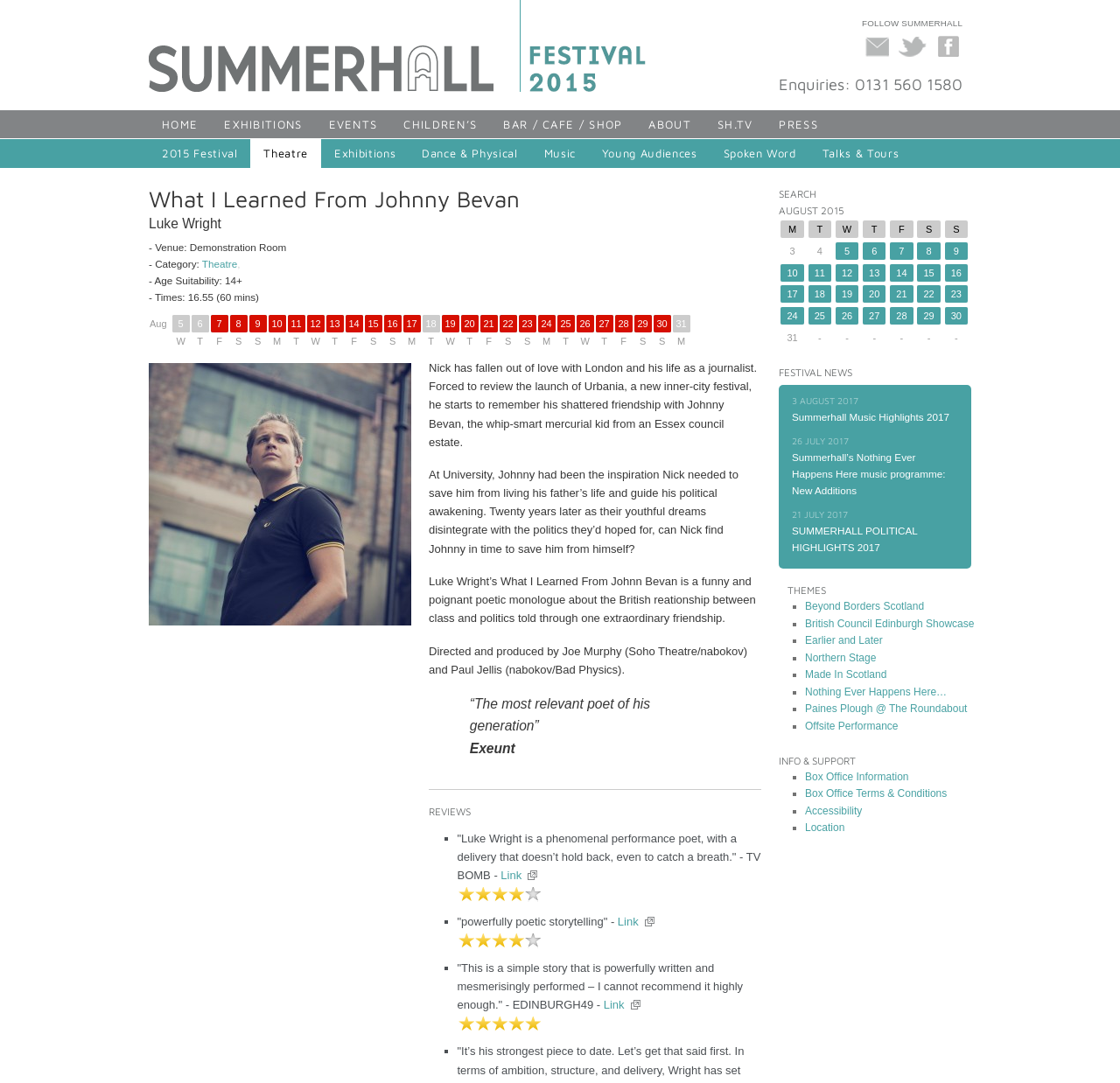Could you indicate the bounding box coordinates of the region to click in order to complete this instruction: "Leave a reply".

None